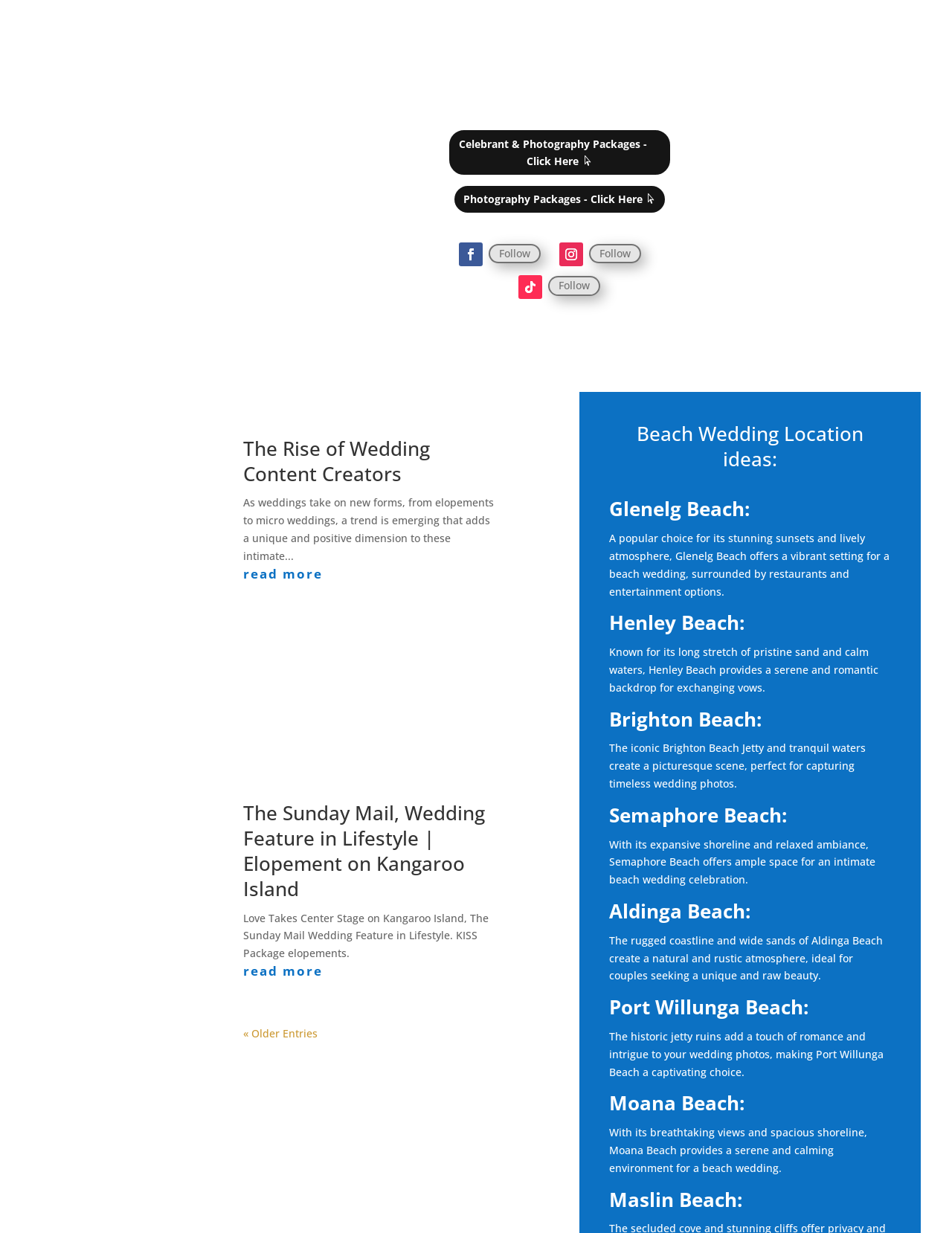What type of content creators are mentioned in the article?
Please provide a single word or phrase as the answer based on the screenshot.

Wedding content creators